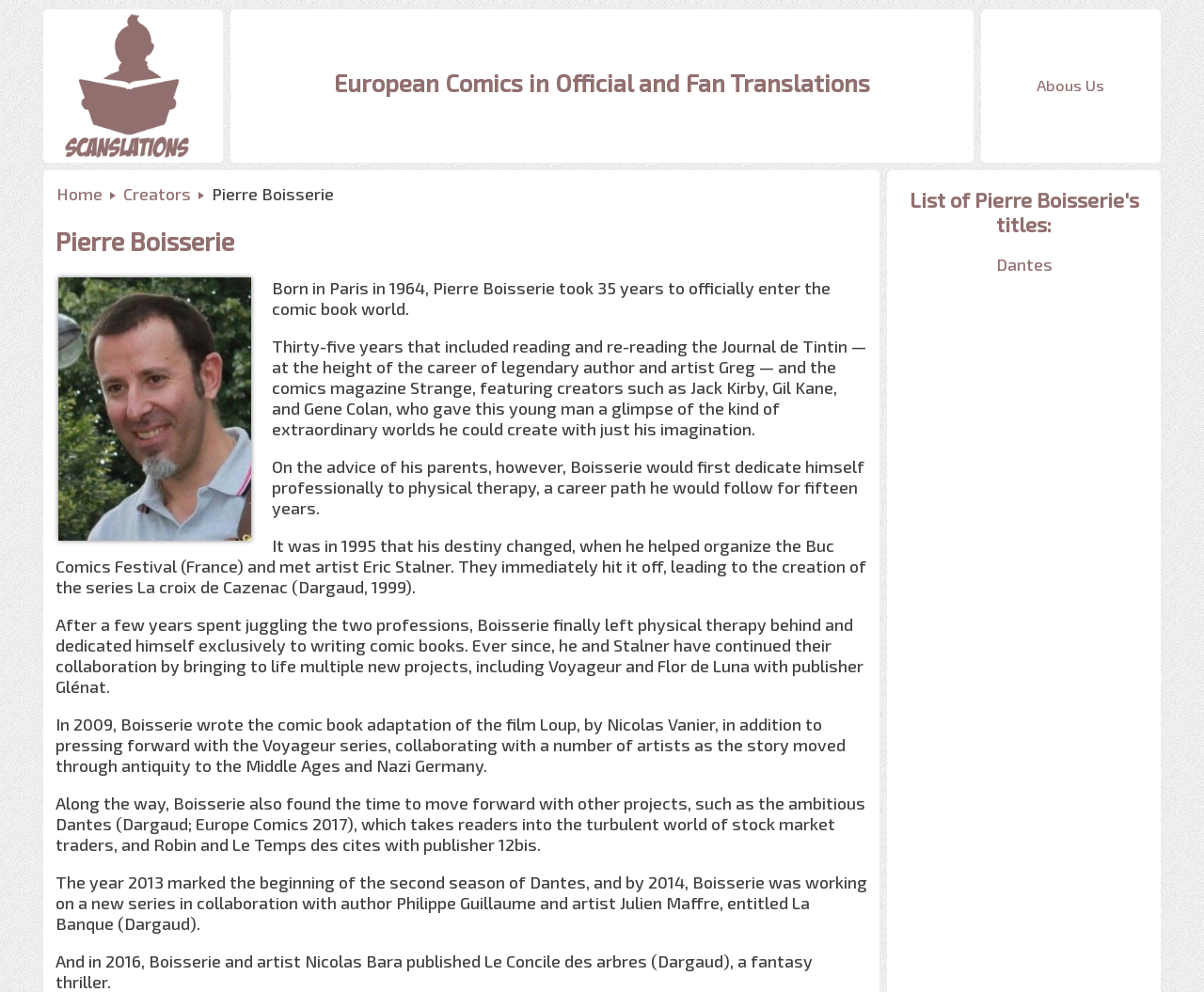What is Pierre Boisserie's profession?
Analyze the screenshot and provide a detailed answer to the question.

Based on the webpage, Pierre Boisserie is a comic book writer. This can be inferred from the text that describes his career path, including his entry into the comic book world and his collaborations with various artists.